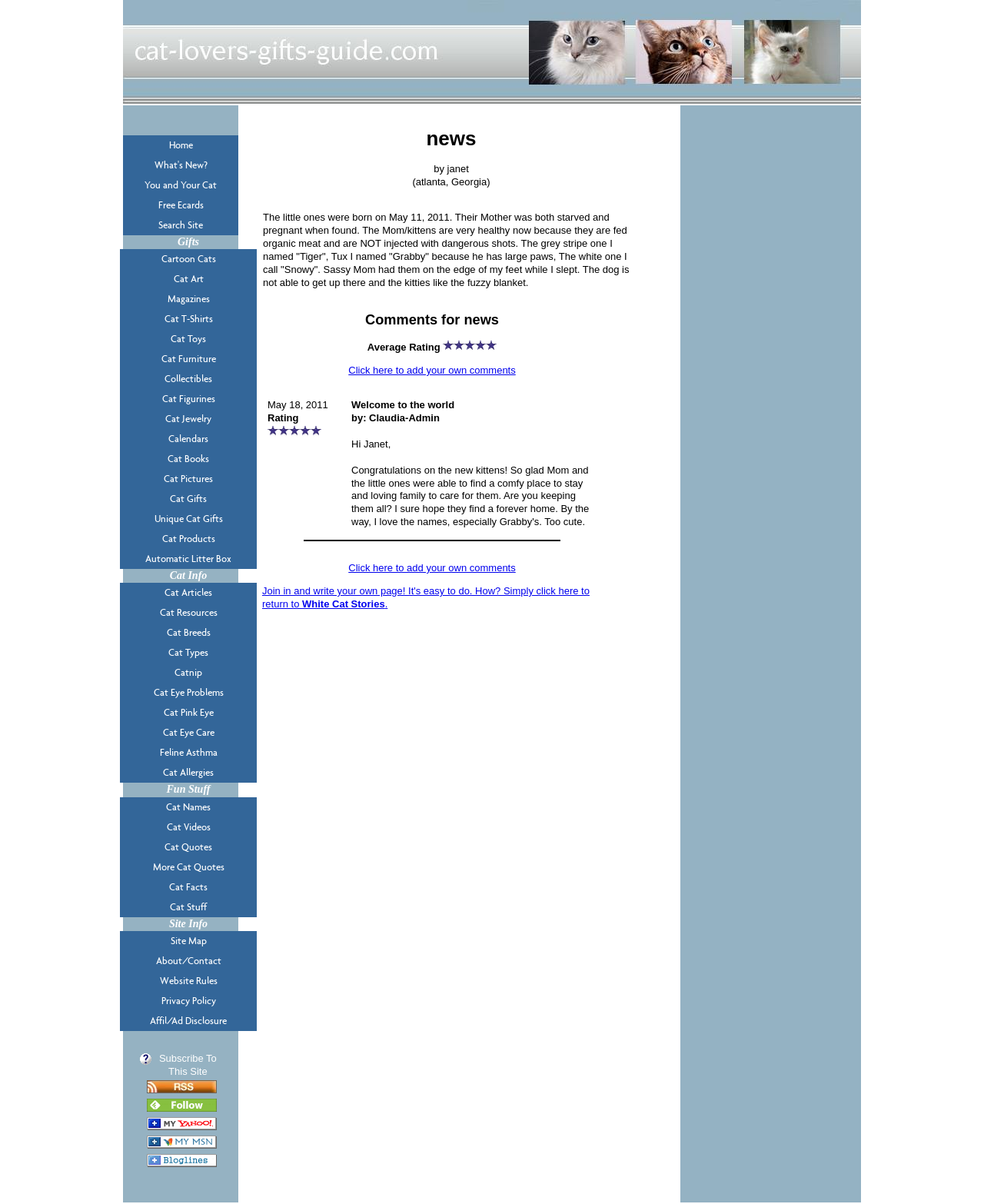Offer a thorough description of the webpage.

This webpage is about a news article featuring a story about kittens. At the top, there is a heading that reads "news" and a subheading that says "by janet" with the location "atlanta, Georgia" in smaller text. Below this, there is a paragraph of text that describes the kittens, including their birthdate, health, and names.

Underneath the main article, there is a table with comments from readers. The first row of the table has a heading that says "Comments for news" with a rating system of five stars. Below this, there is a link to add your own comments. The next row of the table has a comment from a user named Claudia-Admin, who congratulates Janet on the new kittens and hopes they find a forever home. This comment also has a rating system of five stars.

To the left of the main article, there is a navigation menu with links to various sections of the website, including "Home", "What's New?", "You and Your Cat", "Free Ecards", "Search Site", and "Gifts". The "Gifts" section has a dropdown menu with links to various types of cat-related gifts, such as cartoon cats, cat art, magazines, and more.

Further down the page, there are more links to sections of the website, including "Cat Info", "Fun Stuff", and "Site Info". These sections have links to articles, resources, and other cat-related content. At the very bottom of the page, there is a link to subscribe to the website and an image of an XML RSS feed.